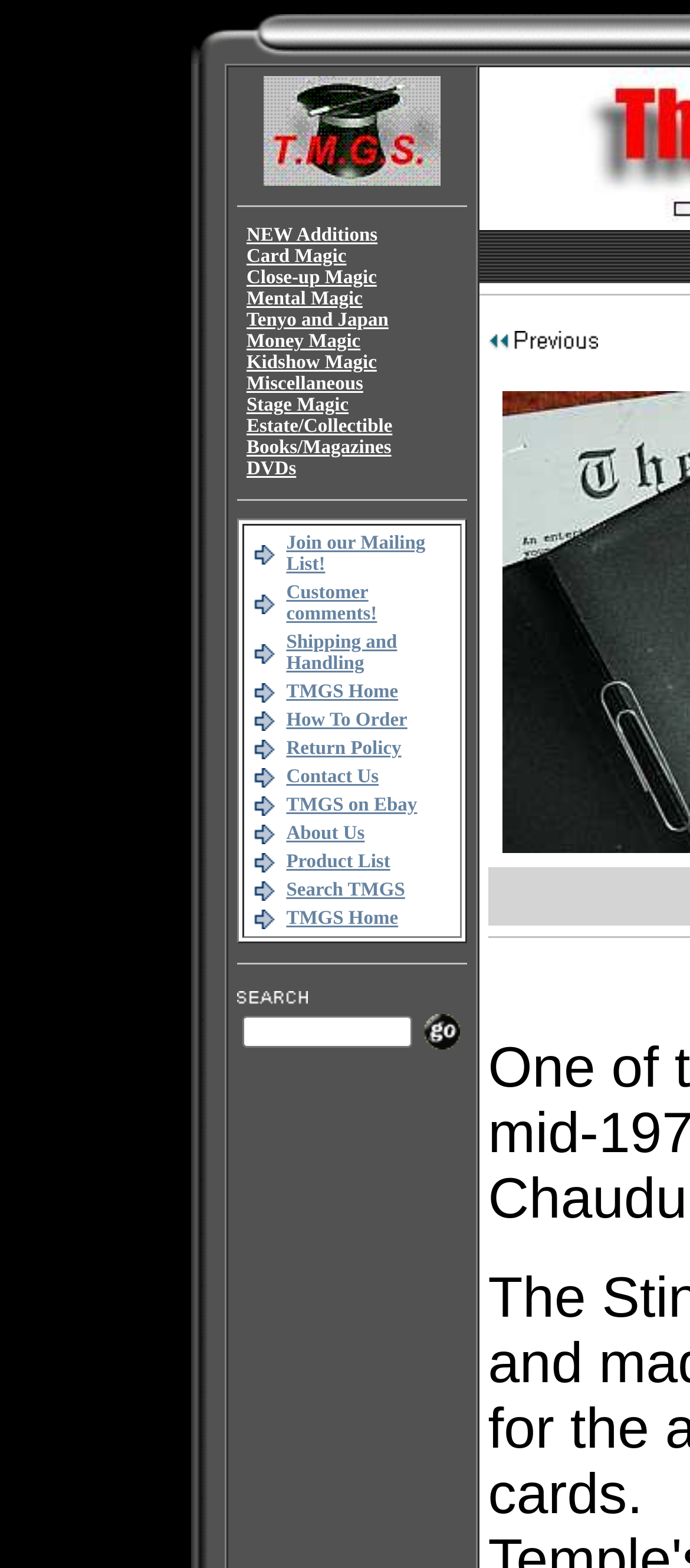Give a one-word or short phrase answer to this question: 
How many images are there on the website?

At least 7